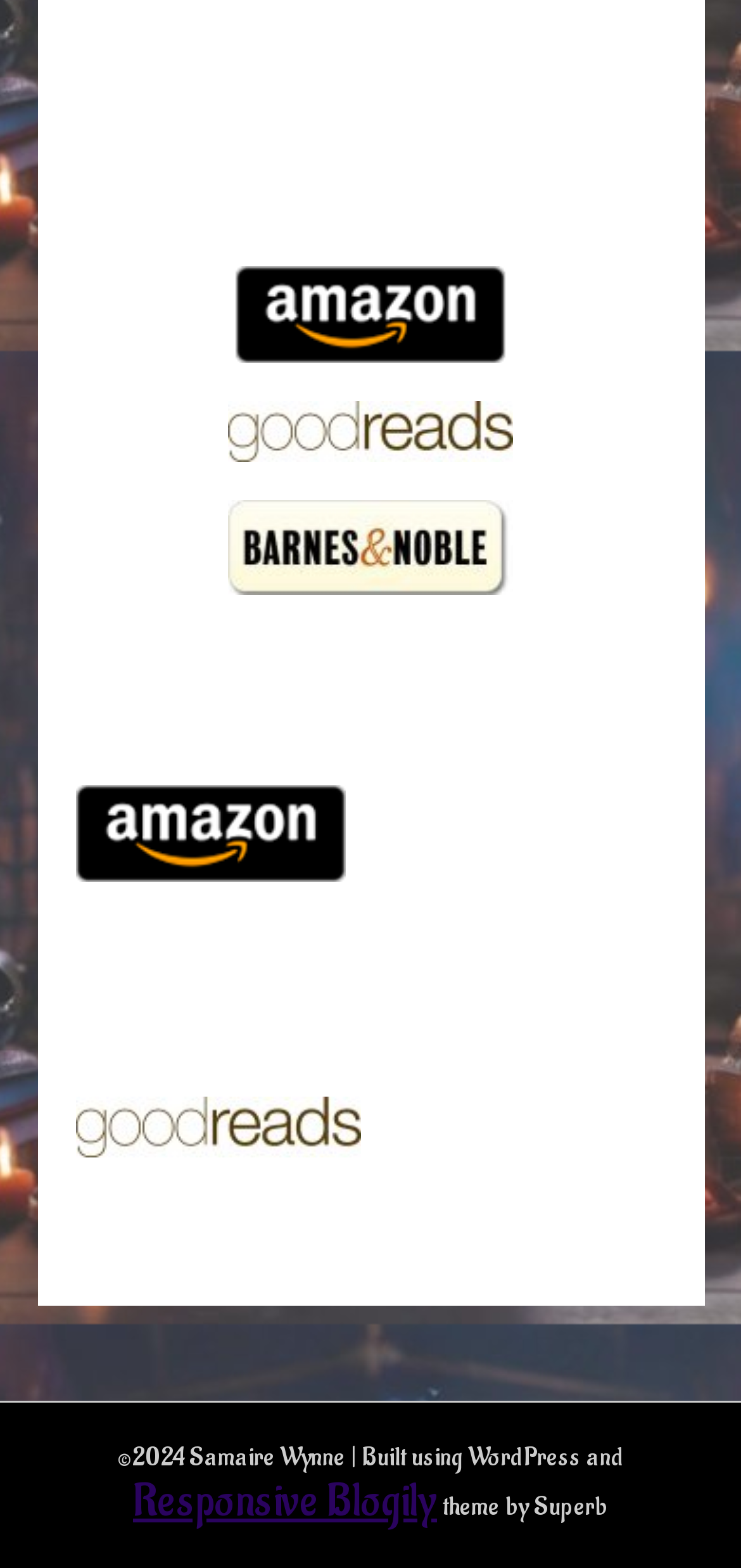Predict the bounding box for the UI component with the following description: "Responsive Blogily".

[0.179, 0.94, 0.59, 0.976]